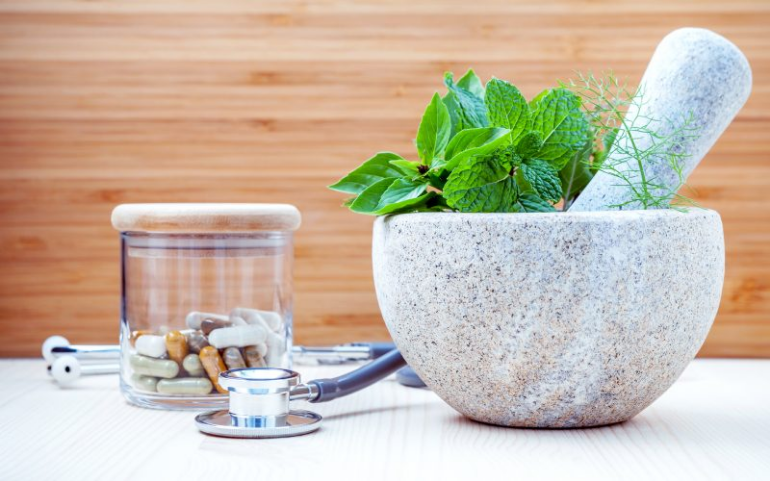What is the purpose of the stethoscope?
Look at the image and provide a short answer using one word or a phrase.

Signifying connection to conventional medical practices